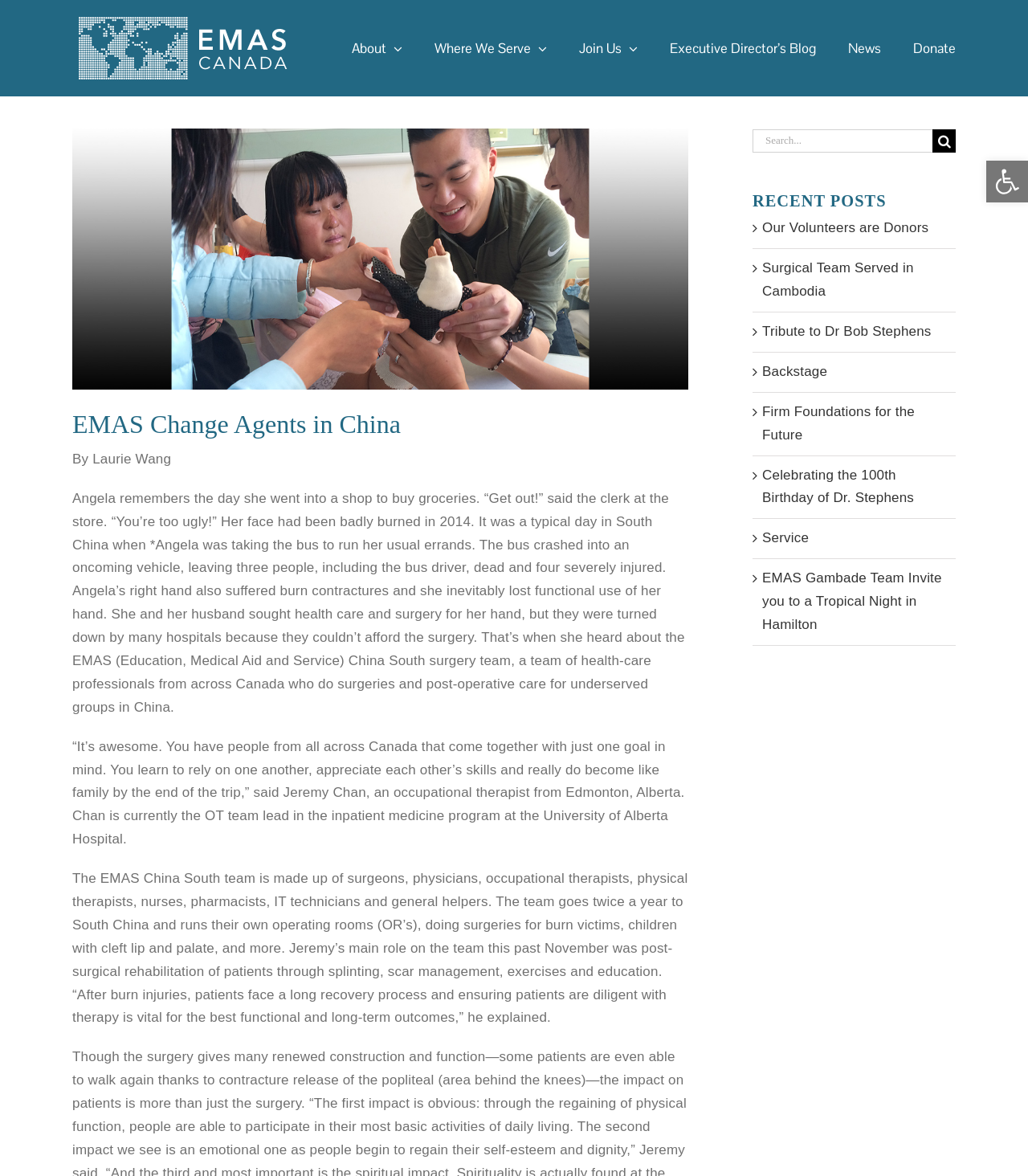Can you pinpoint the bounding box coordinates for the clickable element required for this instruction: "Click the CONTACT link"? The coordinates should be four float numbers between 0 and 1, i.e., [left, top, right, bottom].

None